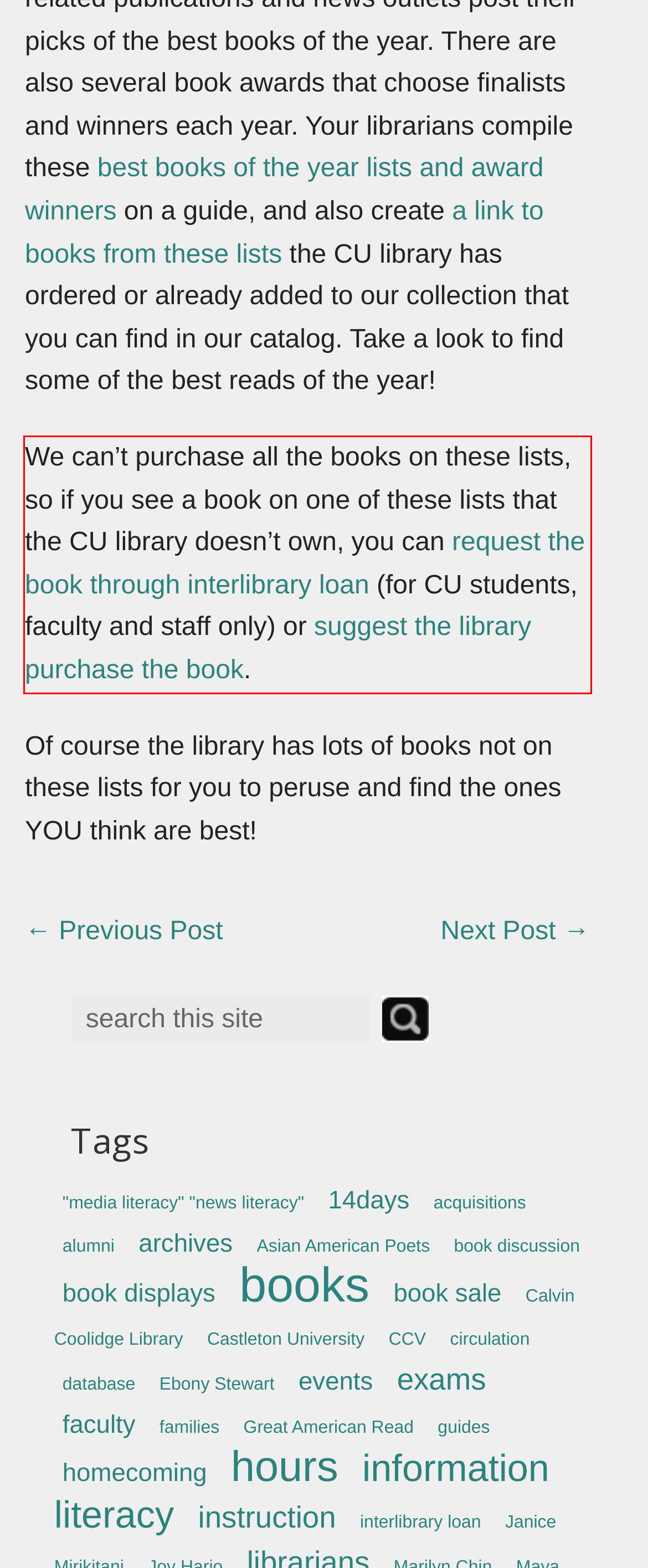Please examine the screenshot of the webpage and read the text present within the red rectangle bounding box.

We can’t purchase all the books on these lists, so if you see a book on one of these lists that the CU library doesn’t own, you can request the book through interlibrary loan (for CU students, faculty and staff only) or suggest the library purchase the book.